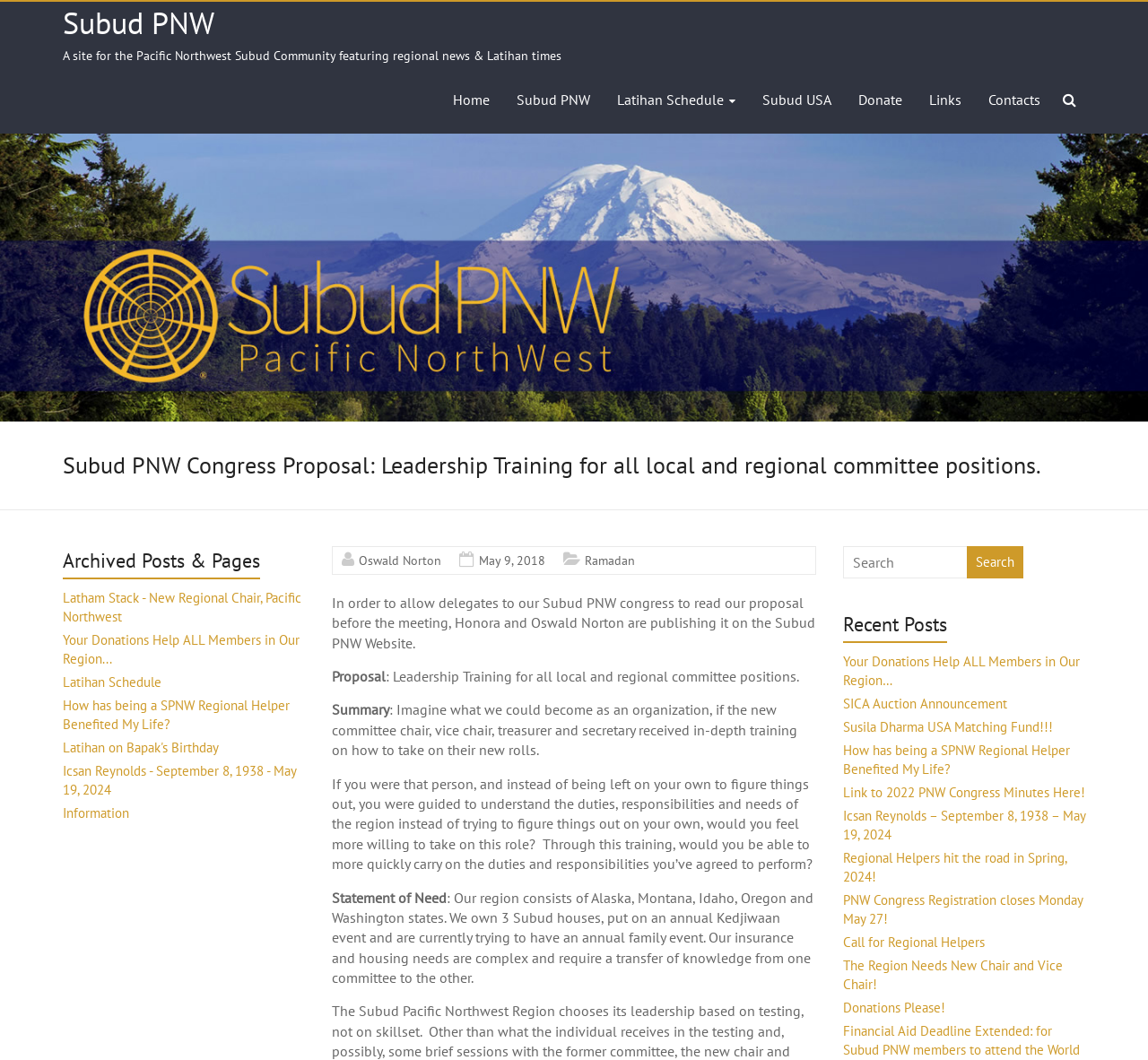Given the element description: "Call for Regional Helpers", predict the bounding box coordinates of this UI element. The coordinates must be four float numbers between 0 and 1, given as [left, top, right, bottom].

[0.734, 0.881, 0.858, 0.897]